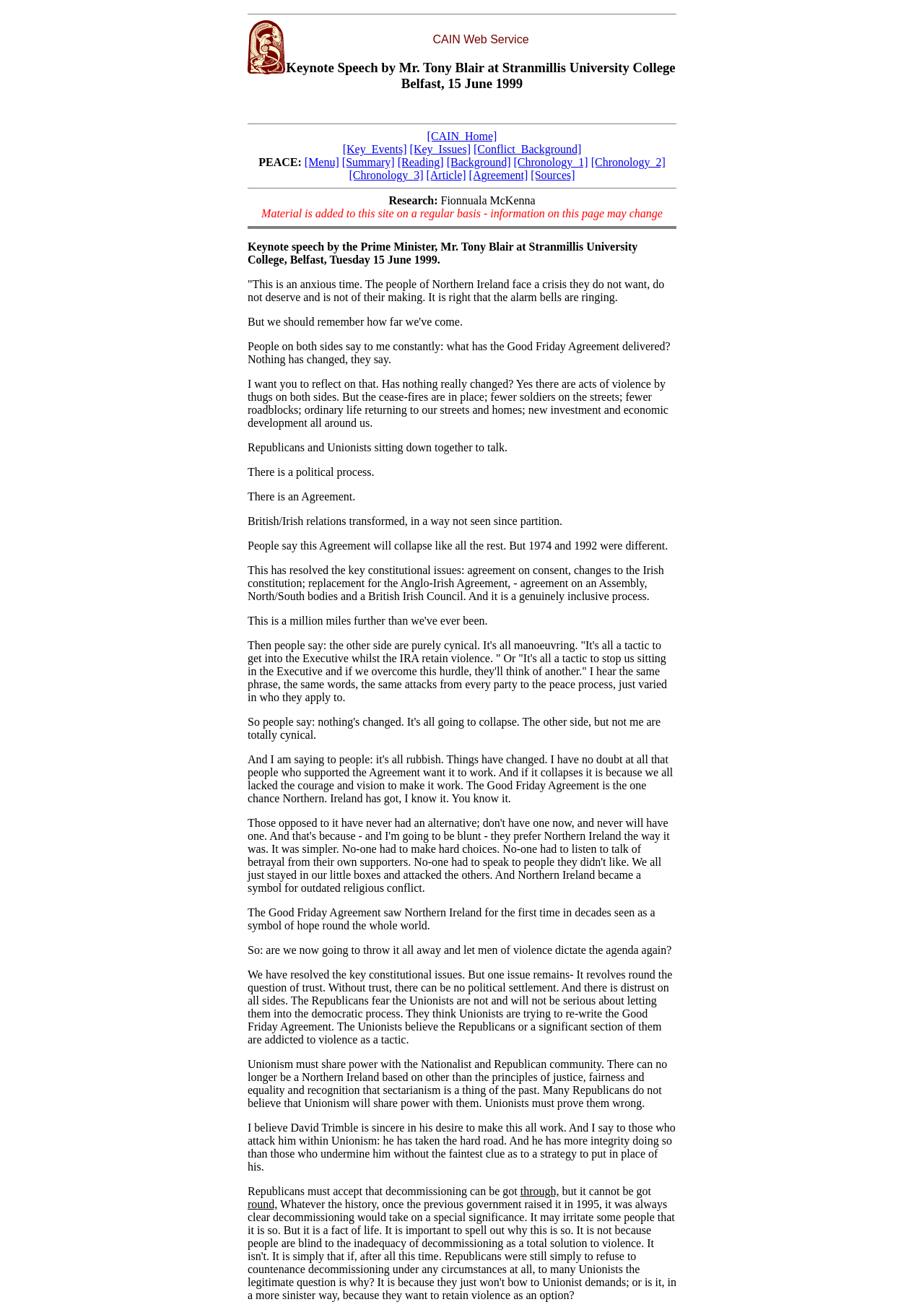Based on the image, please respond to the question with as much detail as possible:
What is the location of the speech?

The location of the speech is Stranmillis University College, Belfast, which is in Northern Ireland.